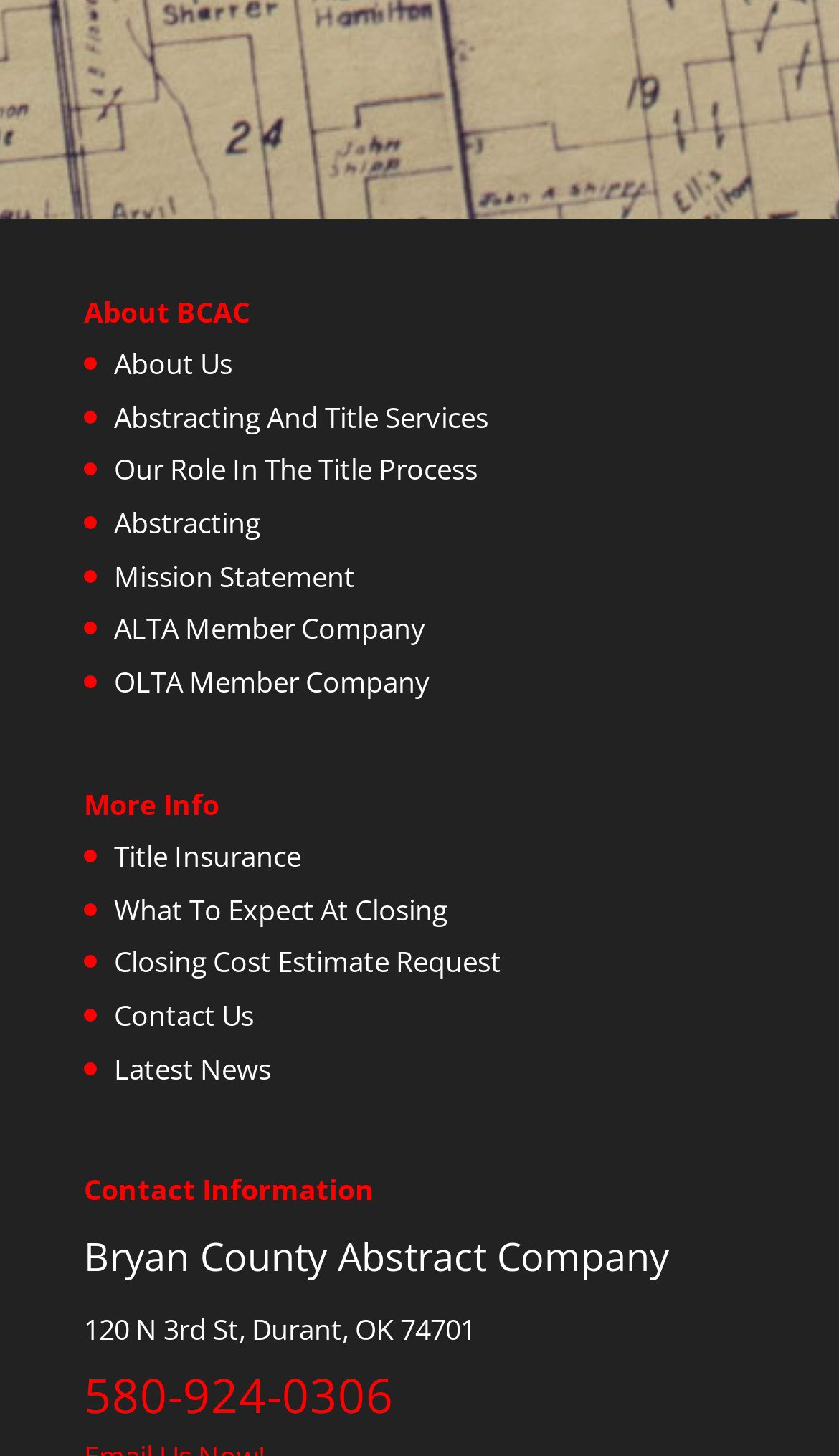Find the bounding box of the UI element described as follows: "Abstracting".

[0.136, 0.346, 0.31, 0.372]